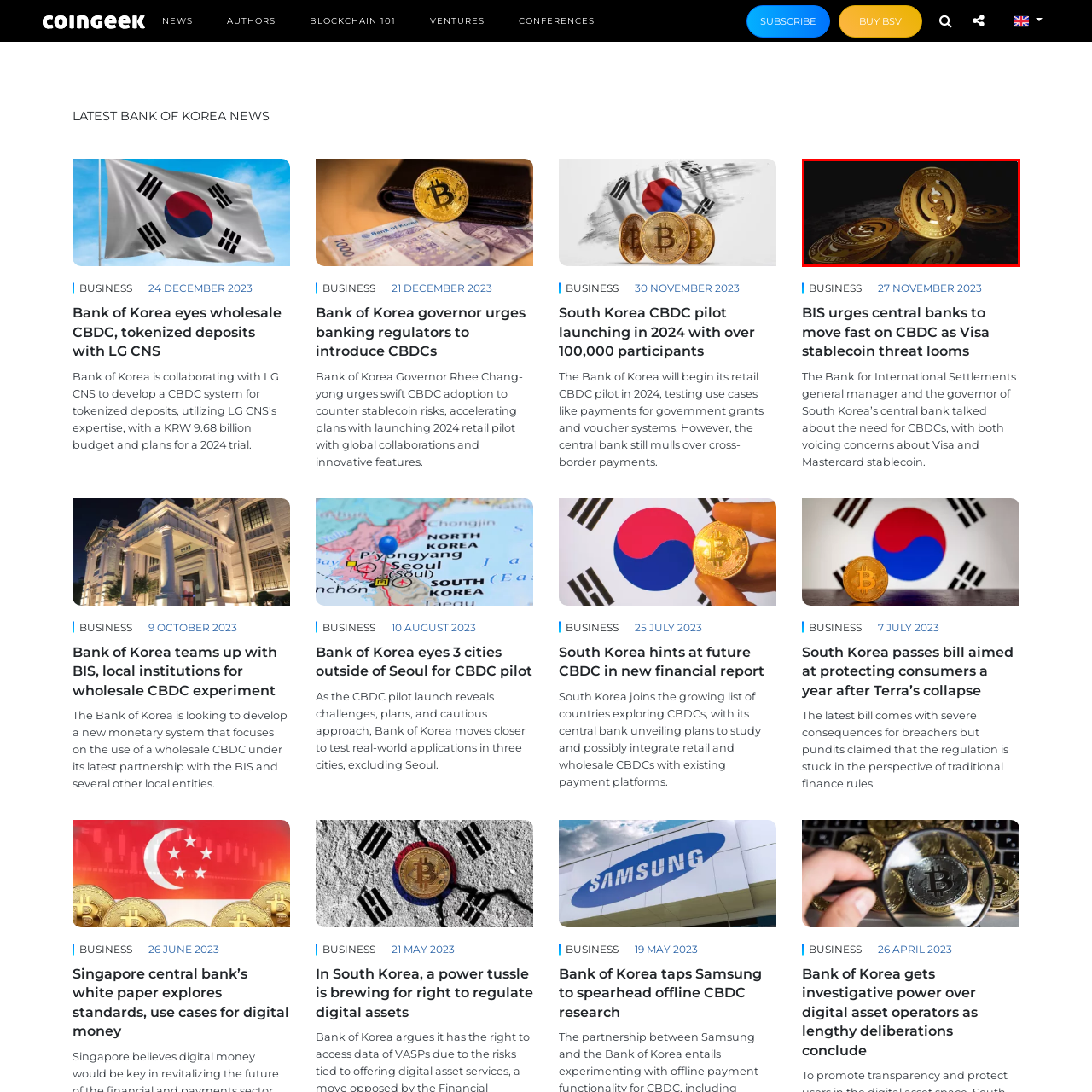What type of surface are the coins arranged on?
Inspect the image portion within the red bounding box and deliver a detailed answer to the question.

The caption describes the surface as dark and textured, which adds depth and elegance to the scene, providing a contrast to the shiny and reflective surfaces of the gold coins.